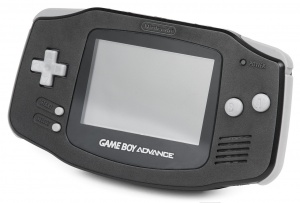Write a descriptive caption for the image, covering all notable aspects.

This image showcases the Game Boy Advance, a handheld game console created by Nintendo and released in 2001. The device features a sleek design with a prominent screen at the center, flanked by a directional pad on the left and action buttons on the right. The console's front surface is predominantly black, with a matte finish, which gives it a modern appearance for its time. The words "GAME BOY ADVANCE" are emblazoned in white at the bottom, emphasizing its branding. The design is both ergonomic and intuitive, allowing gamers to enjoy portable gaming with ease. The Game Boy Advance is renowned for its extensive library of games and its ability to provide a portable gaming experience that rivals home consoles.